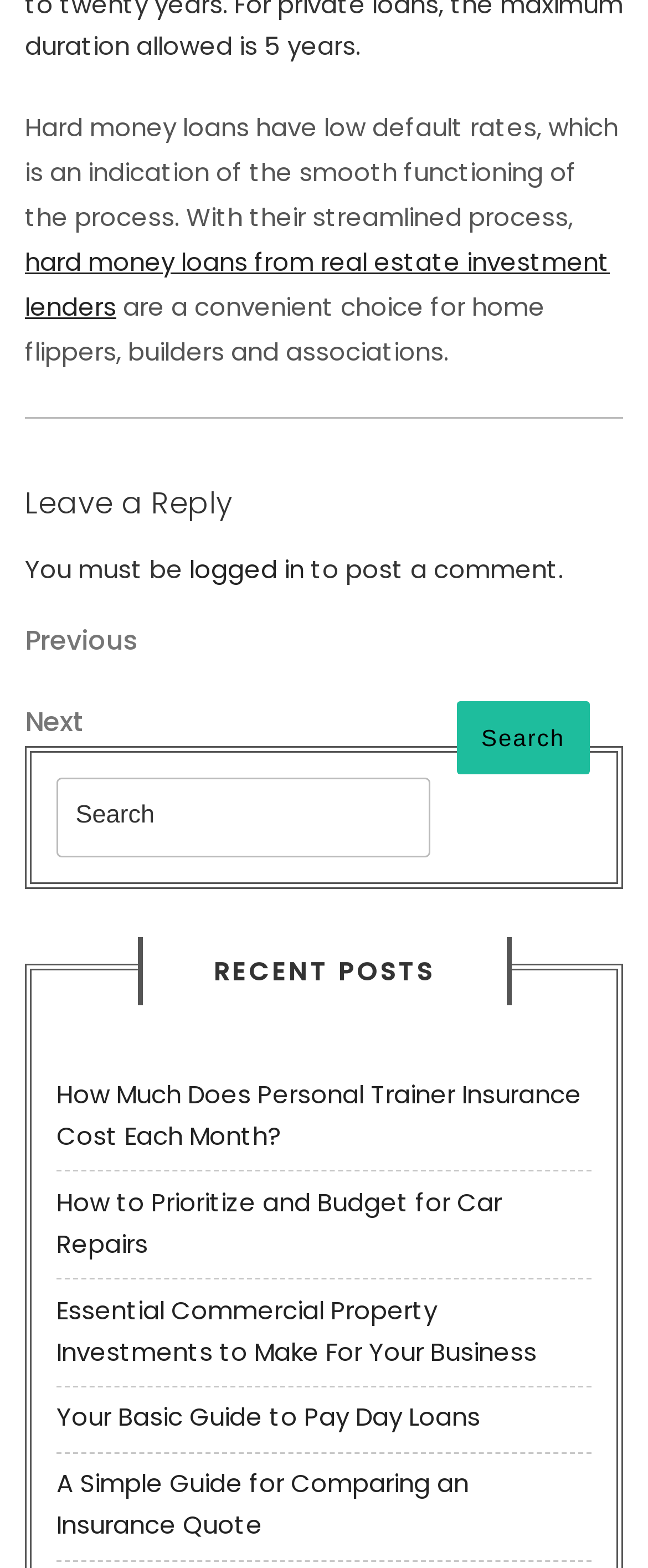Using the provided description: "Search", find the bounding box coordinates of the corresponding UI element. The output should be four float numbers between 0 and 1, in the format [left, top, right, bottom].

[0.704, 0.447, 0.91, 0.493]